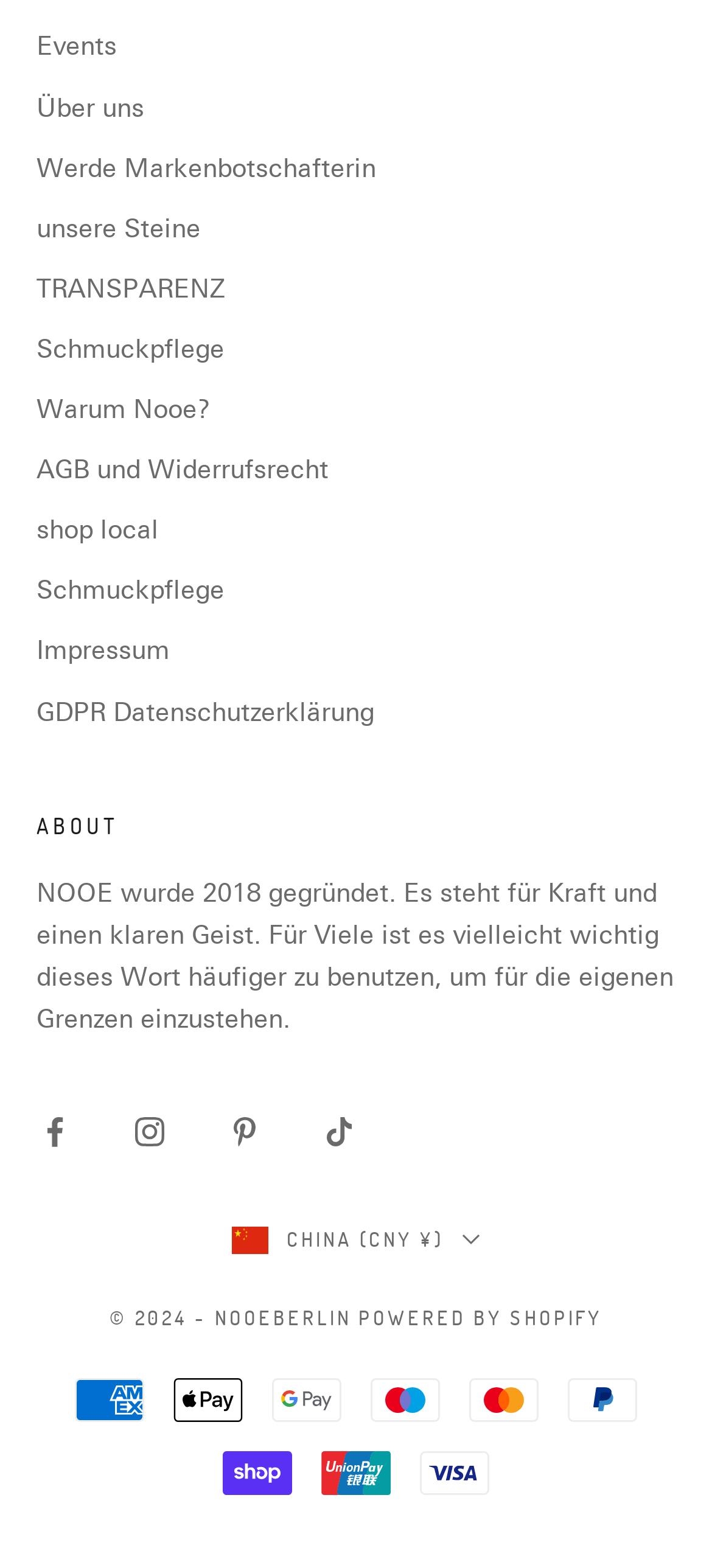Determine the bounding box coordinates of the element that should be clicked to execute the following command: "View the 'TRANSPARENZ' page".

[0.051, 0.174, 0.315, 0.194]